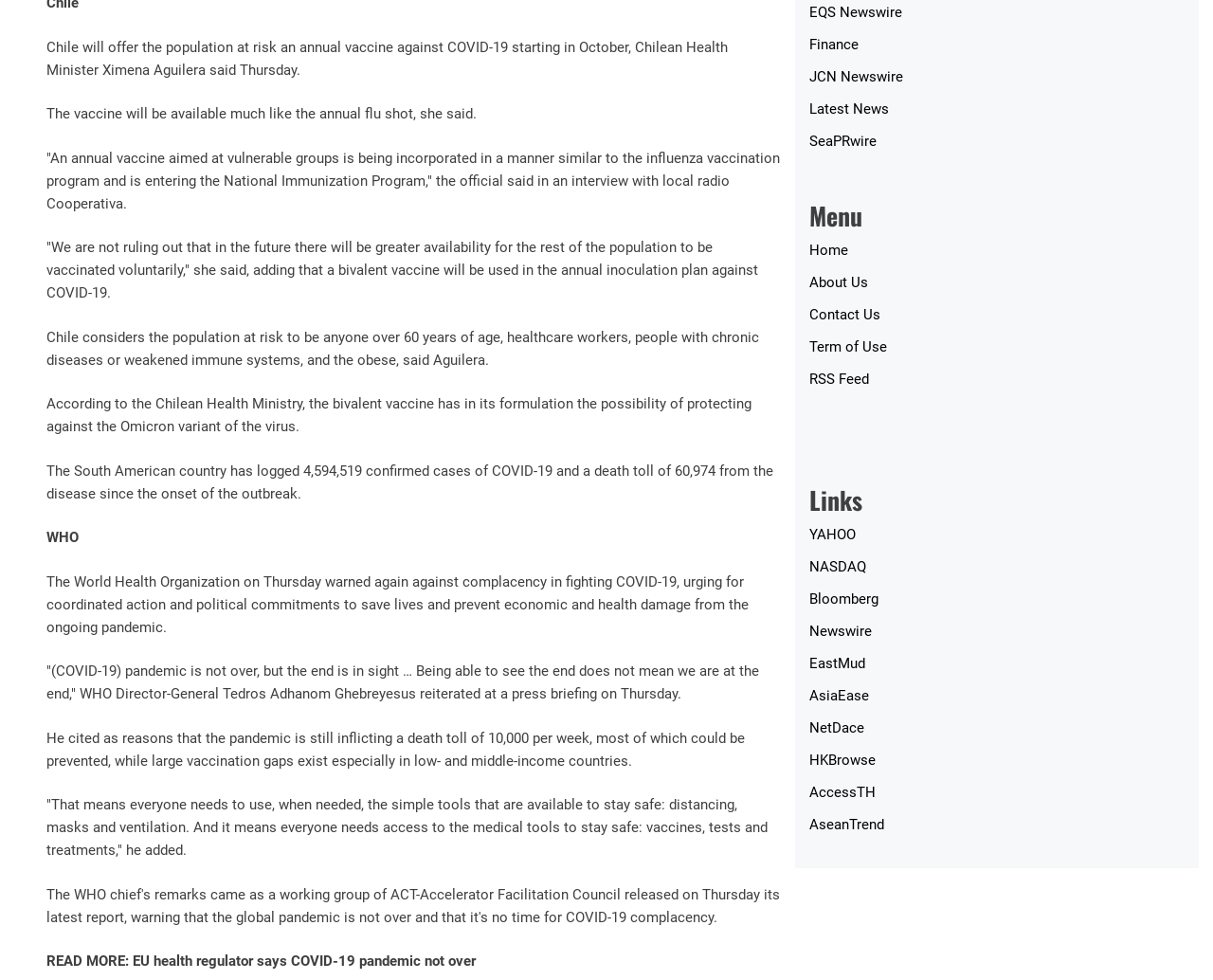Using the provided description: "NASDAQ", find the bounding box coordinates of the corresponding UI element. The output should be four float numbers between 0 and 1, in the format [left, top, right, bottom].

[0.74, 0.686, 0.787, 0.703]